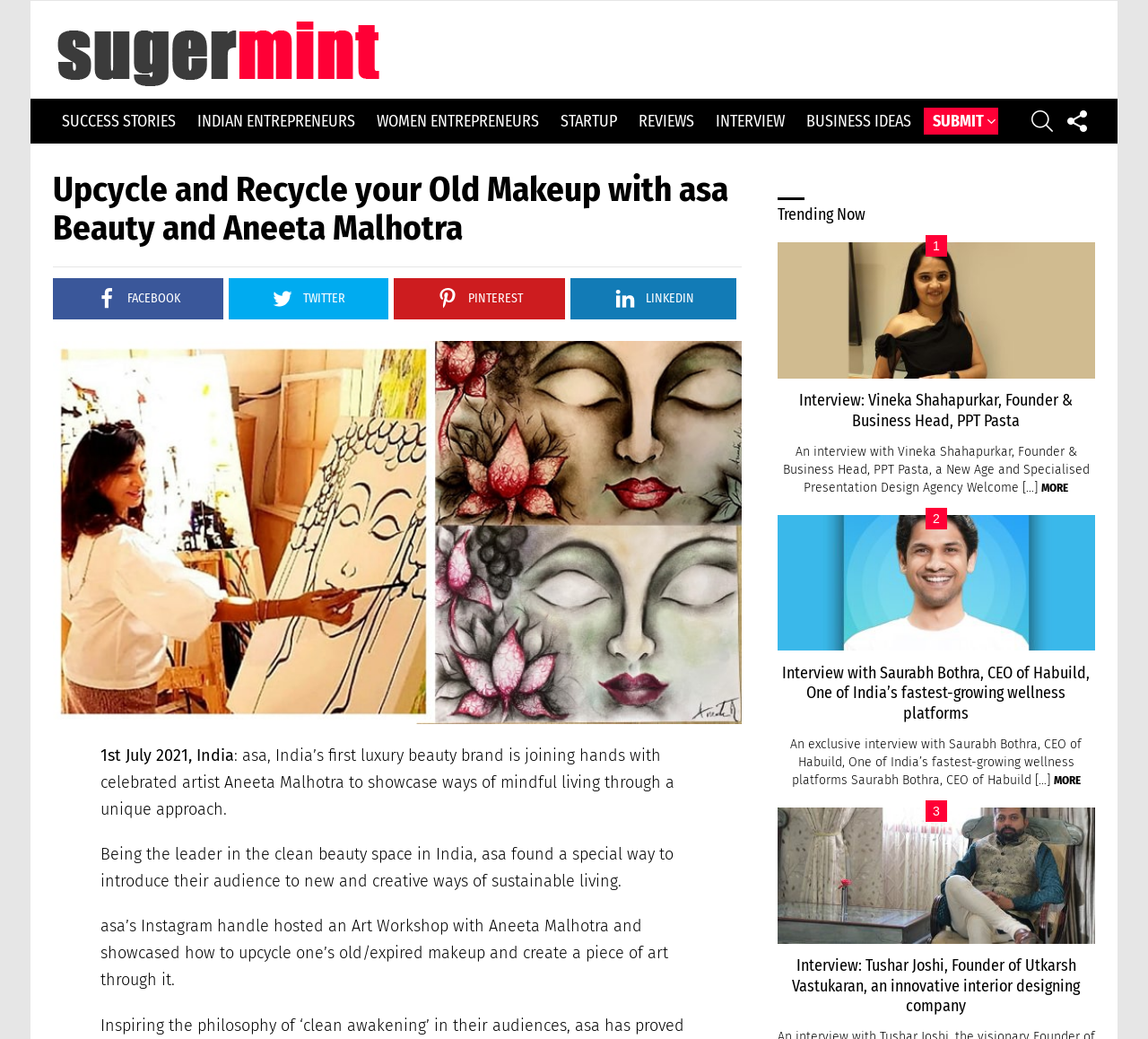What is the name of the artist collaborating with asa Beauty?
Look at the image and respond with a one-word or short phrase answer.

Aneeta Malhotra